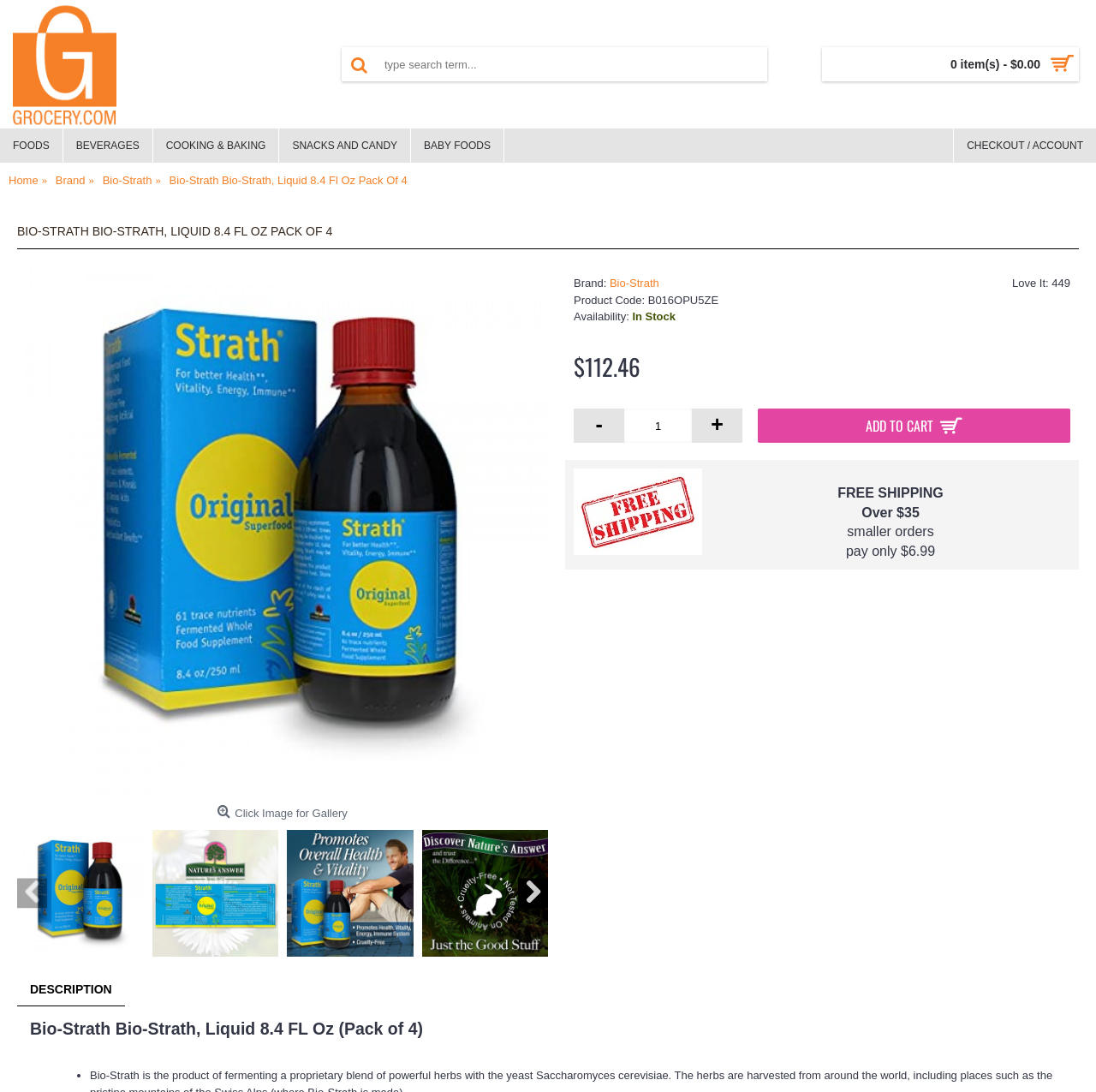What is the availability of the product?
Using the image as a reference, answer with just one word or a short phrase.

In Stock